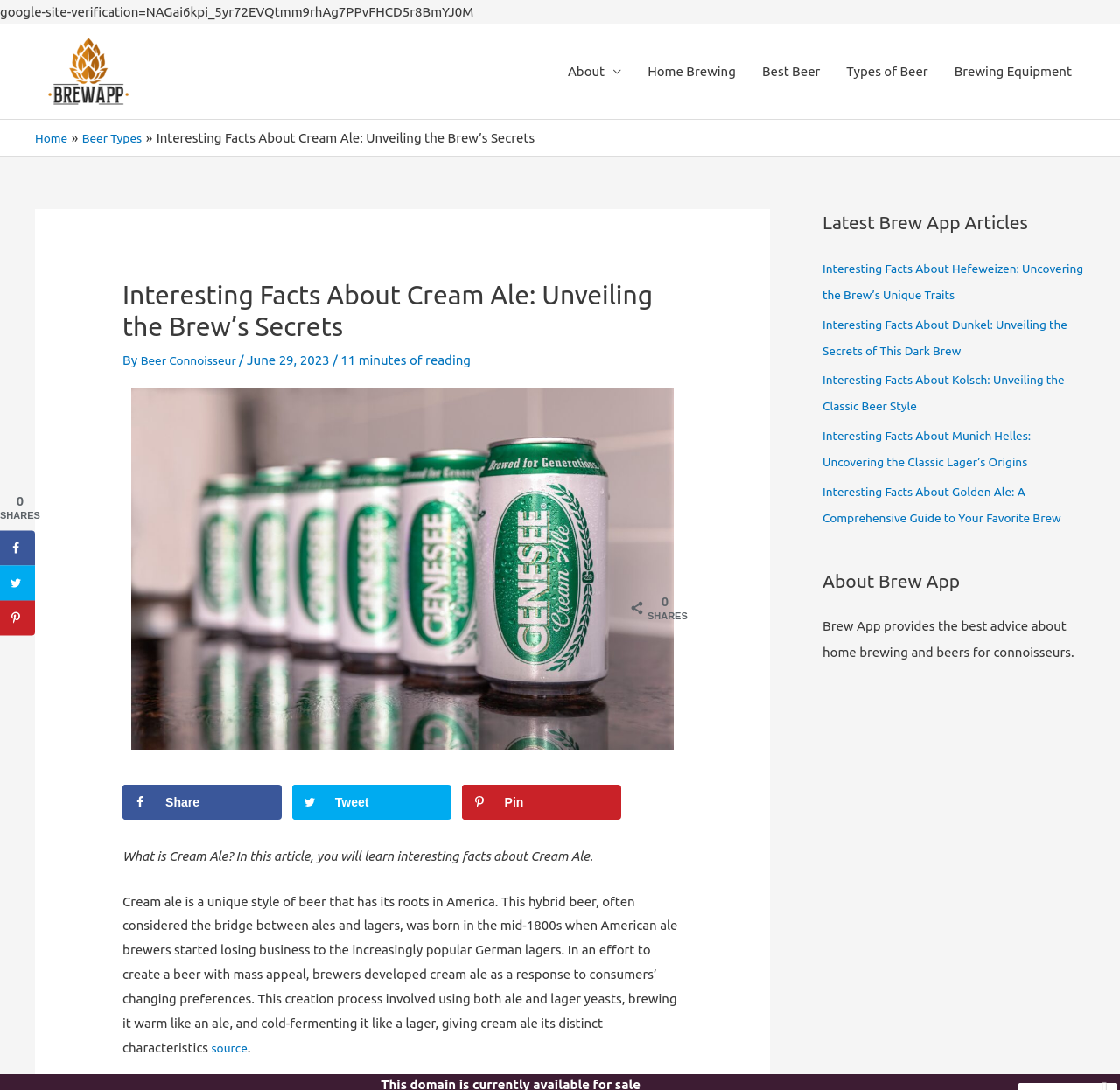Can you pinpoint the bounding box coordinates for the clickable element required for this instruction: "Learn about 'Brew App'"? The coordinates should be four float numbers between 0 and 1, i.e., [left, top, right, bottom].

[0.734, 0.57, 0.959, 0.607]